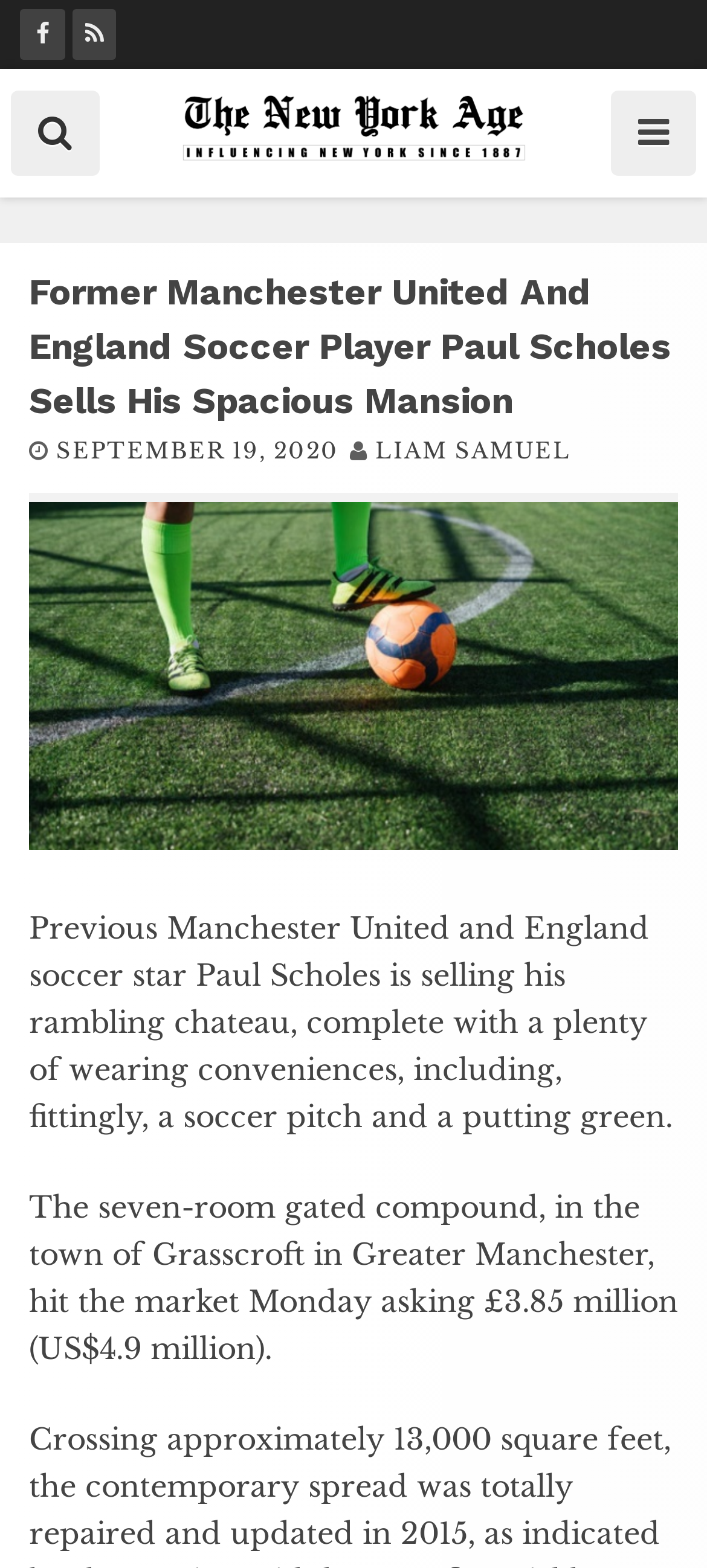From the webpage screenshot, predict the bounding box of the UI element that matches this description: "Liam Samuel".

[0.531, 0.279, 0.808, 0.296]